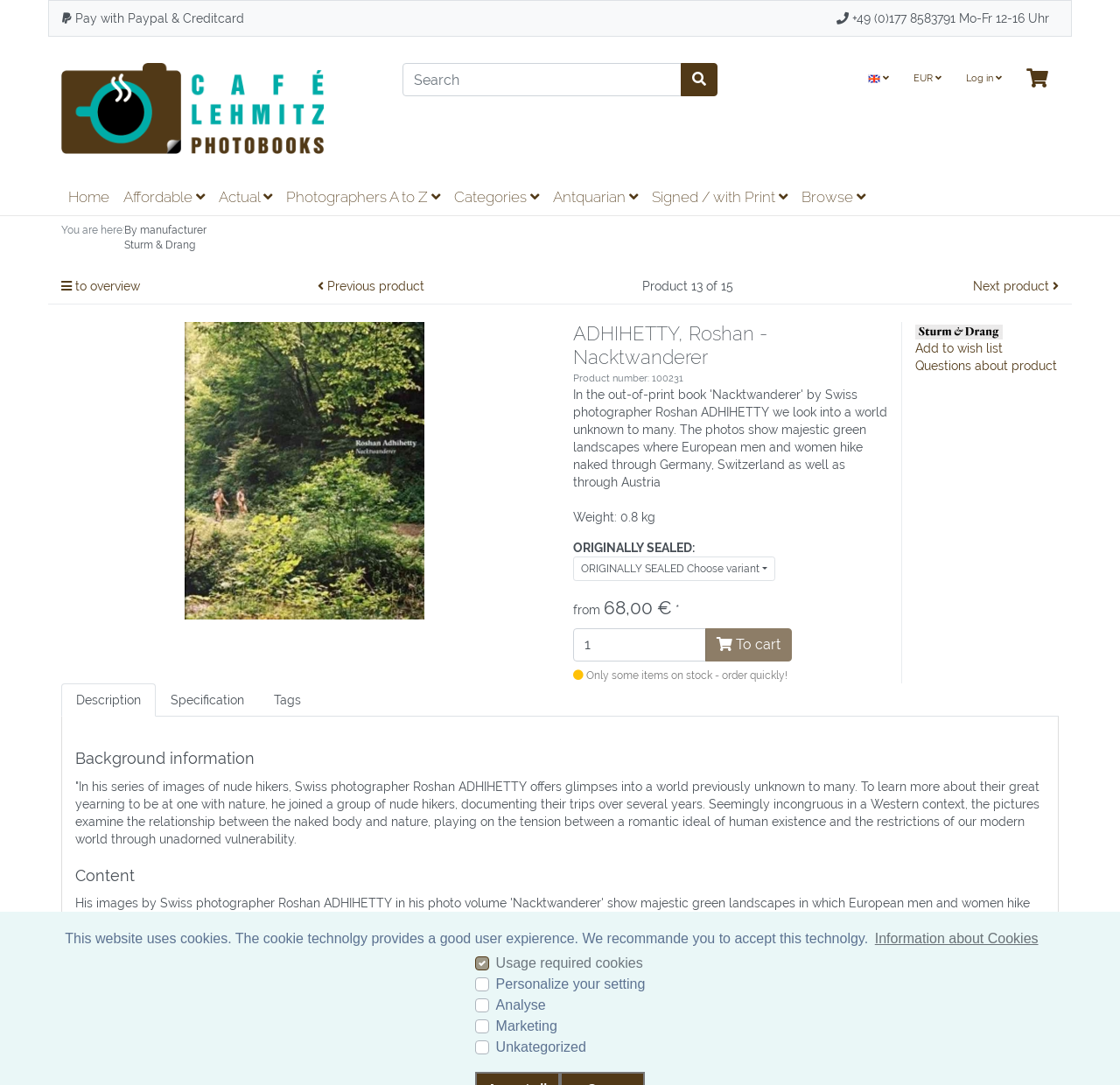Please find and generate the text of the main heading on the webpage.

ADHIHETTY, Roshan - Nacktwanderer